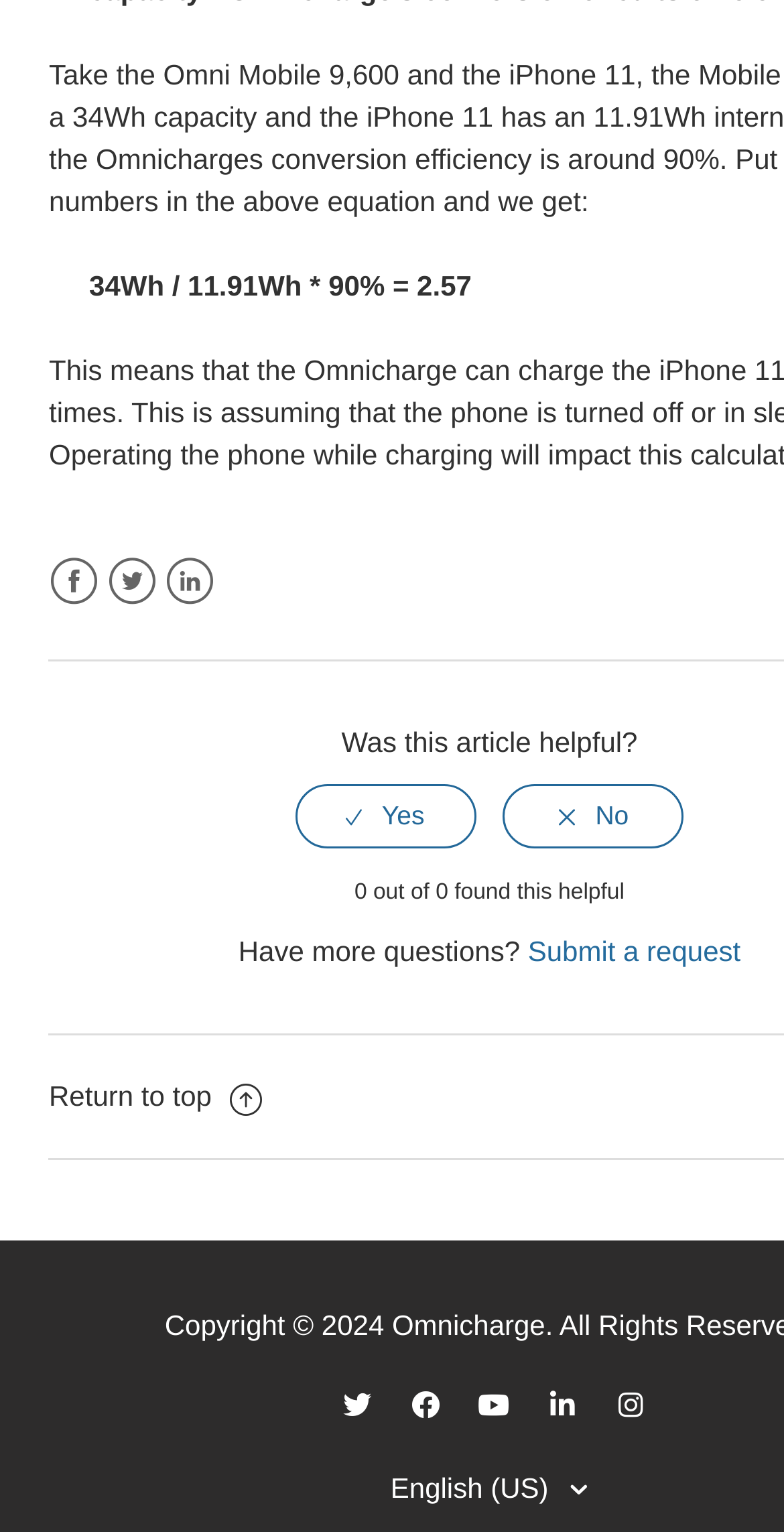Please identify the coordinates of the bounding box that should be clicked to fulfill this instruction: "Change language".

[0.498, 0.958, 0.751, 0.986]